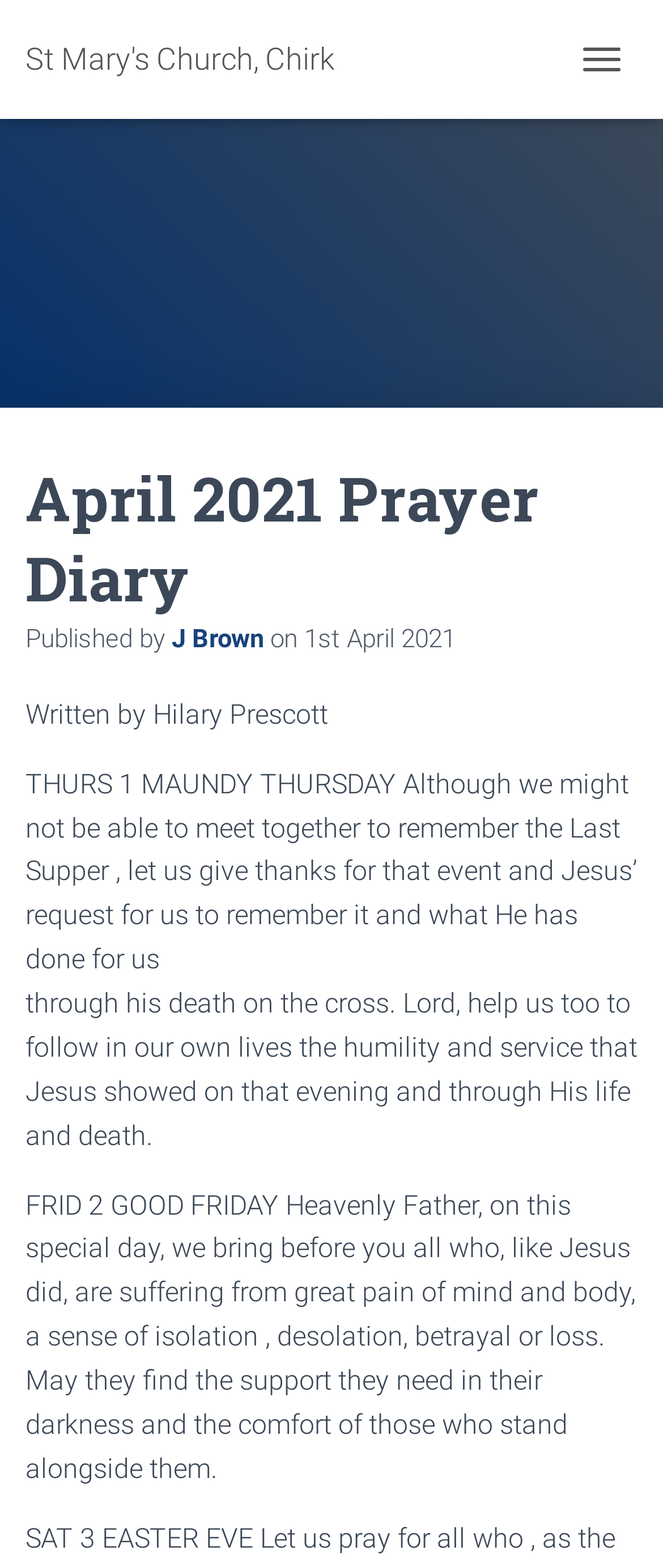What is the event being remembered on Maundy Thursday?
Carefully analyze the image and provide a thorough answer to the question.

I found the answer by reading the static text element that says 'Although we might not be able to meet together to remember the Last Supper, let us give thanks for that event and Jesus’ request for us to remember it and what He has done for us' and understanding that the event being remembered is the Last Supper.